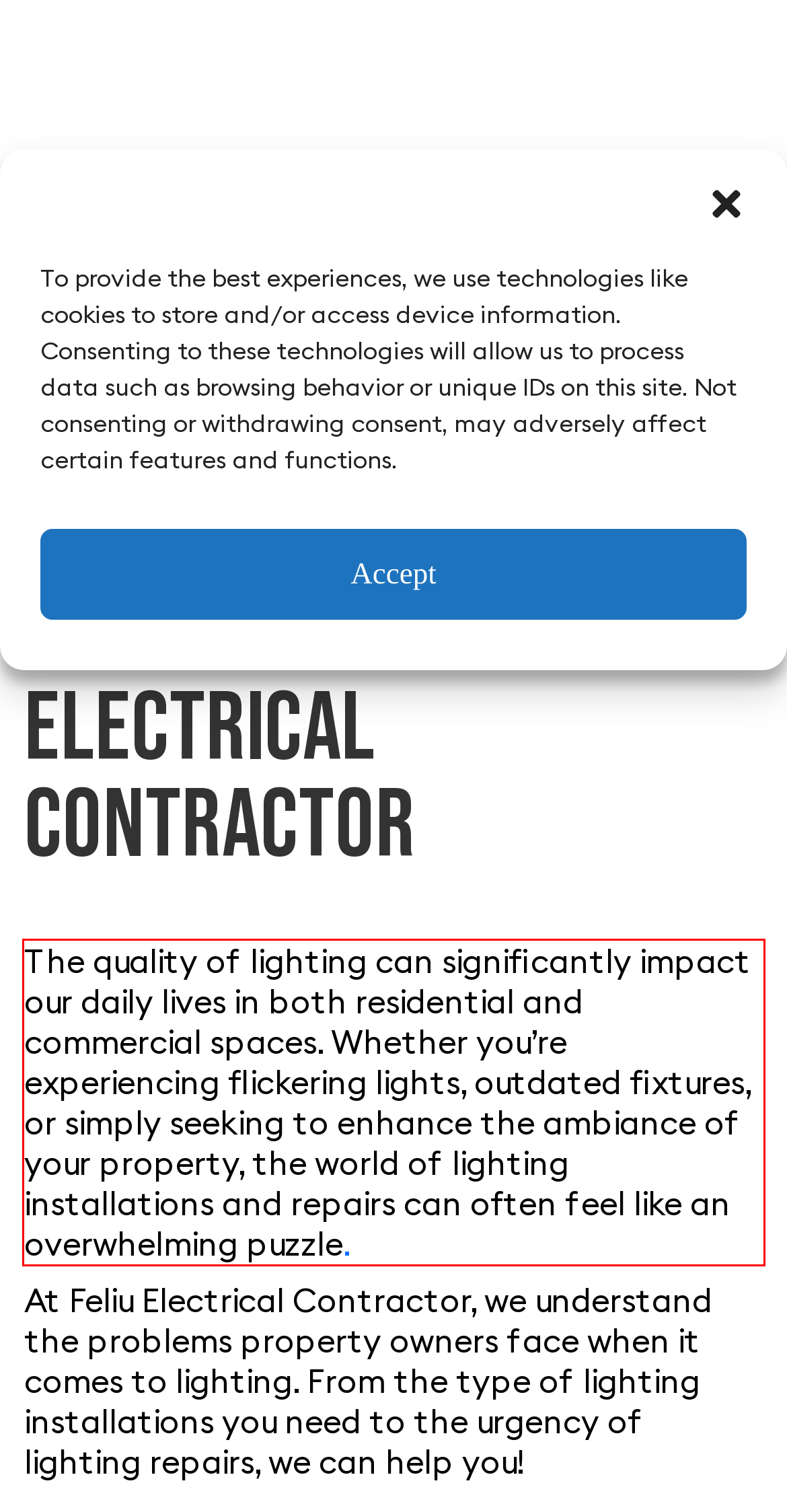Given a screenshot of a webpage containing a red bounding box, perform OCR on the text within this red bounding box and provide the text content.

The quality of lighting can significantly impact our daily lives in both residential and commercial spaces. Whether you’re experiencing flickering lights, outdated fixtures, or simply seeking to enhance the ambiance of your property, the world of lighting installations and repairs can often feel like an overwhelming puzzle.